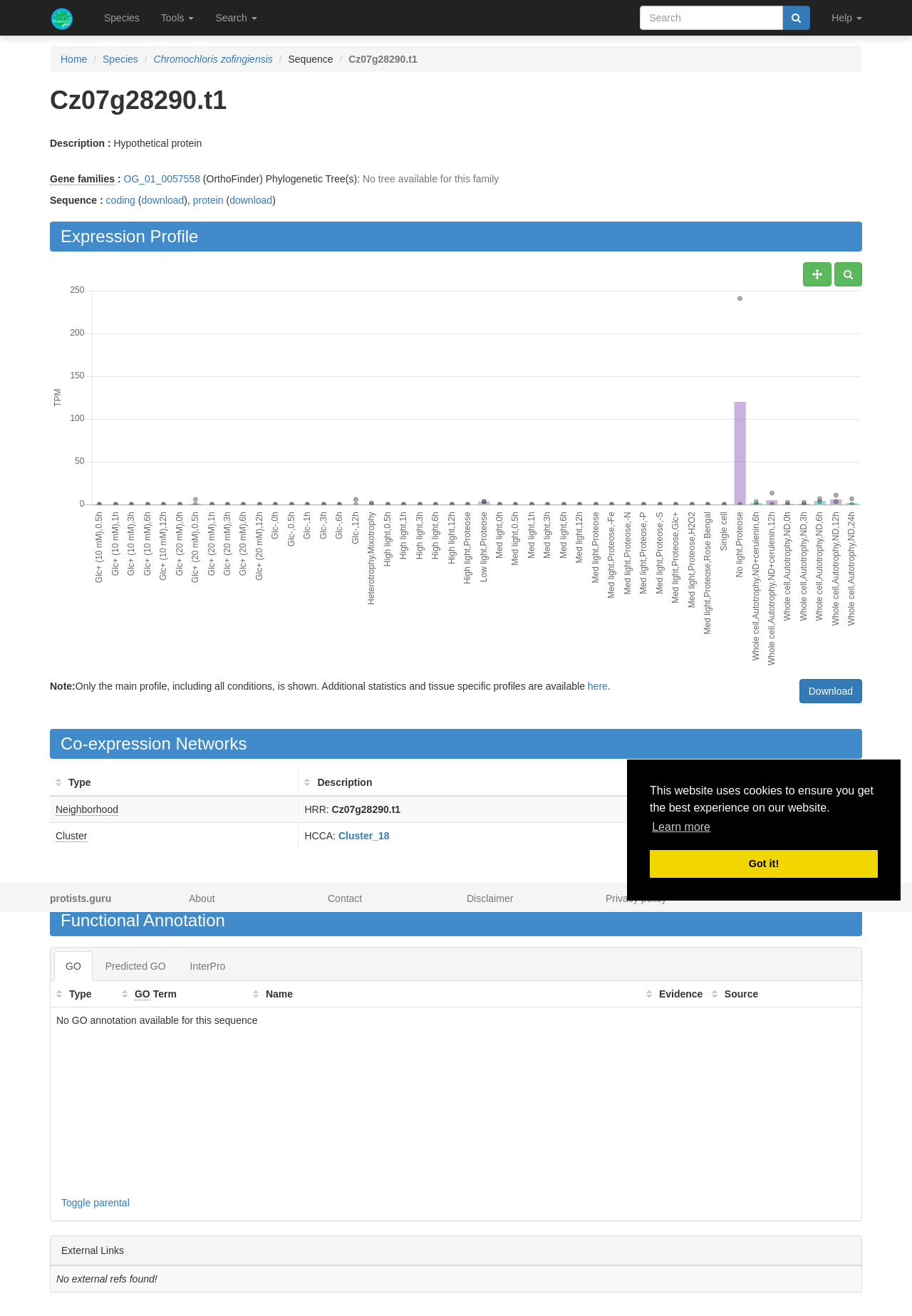How many functional annotations are shown?
Answer the question with a detailed explanation, including all necessary information.

I counted the number of links in the 'Functional Annotation' section, and there are three links: 'GO', 'Predicted GO', and 'InterPro', which means there are three functional annotations shown.